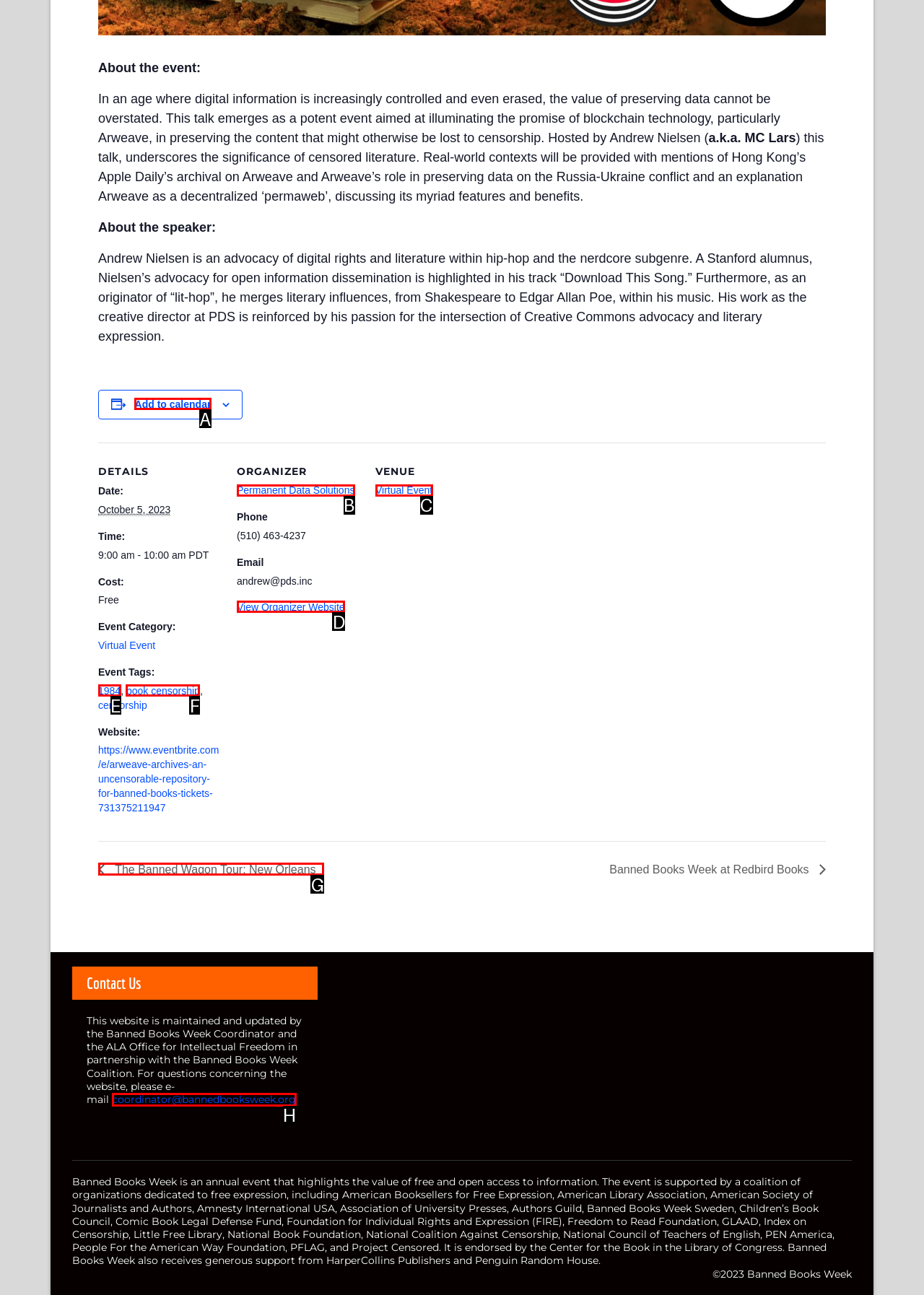From the given options, find the HTML element that fits the description: Permanent Data Solutions. Reply with the letter of the chosen element.

B